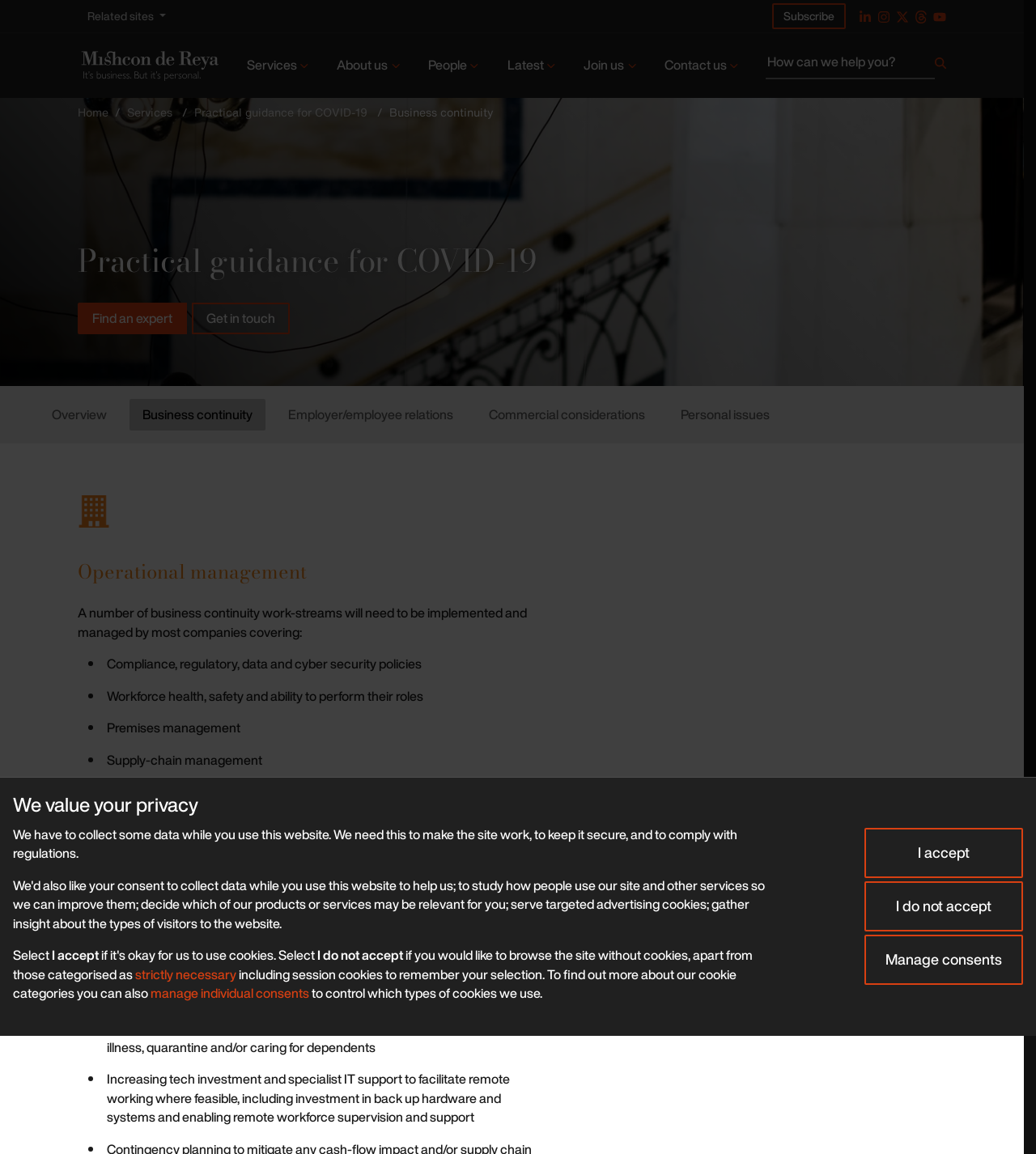Identify the bounding box coordinates for the region to click in order to carry out this instruction: "Return to home page". Provide the coordinates using four float numbers between 0 and 1, formatted as [left, top, right, bottom].

[0.075, 0.041, 0.212, 0.073]